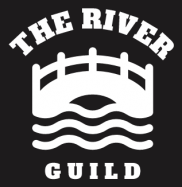Provide your answer in one word or a succinct phrase for the question: 
What is the color of the background?

Dark